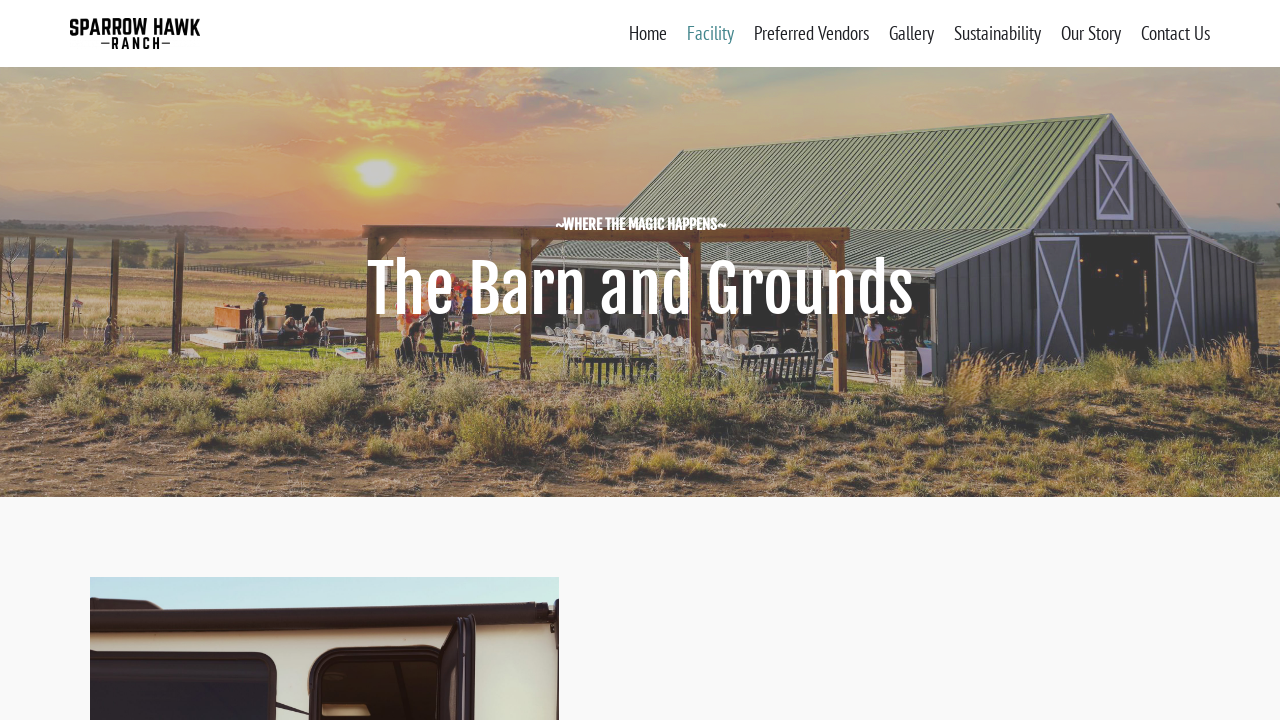What is the capacity of the facility?
Carefully analyze the image and provide a thorough answer to the question.

I inferred this answer by looking at the webpage structure and finding the heading '~WHERE THE MAGIC HAPPENS~' followed by another heading 'The Barn and Grounds'. This suggests that the webpage is describing a facility, and further down, I found no other relevant information, so I concluded that the capacity of 125 guests mentioned in the meta description is referring to this facility.